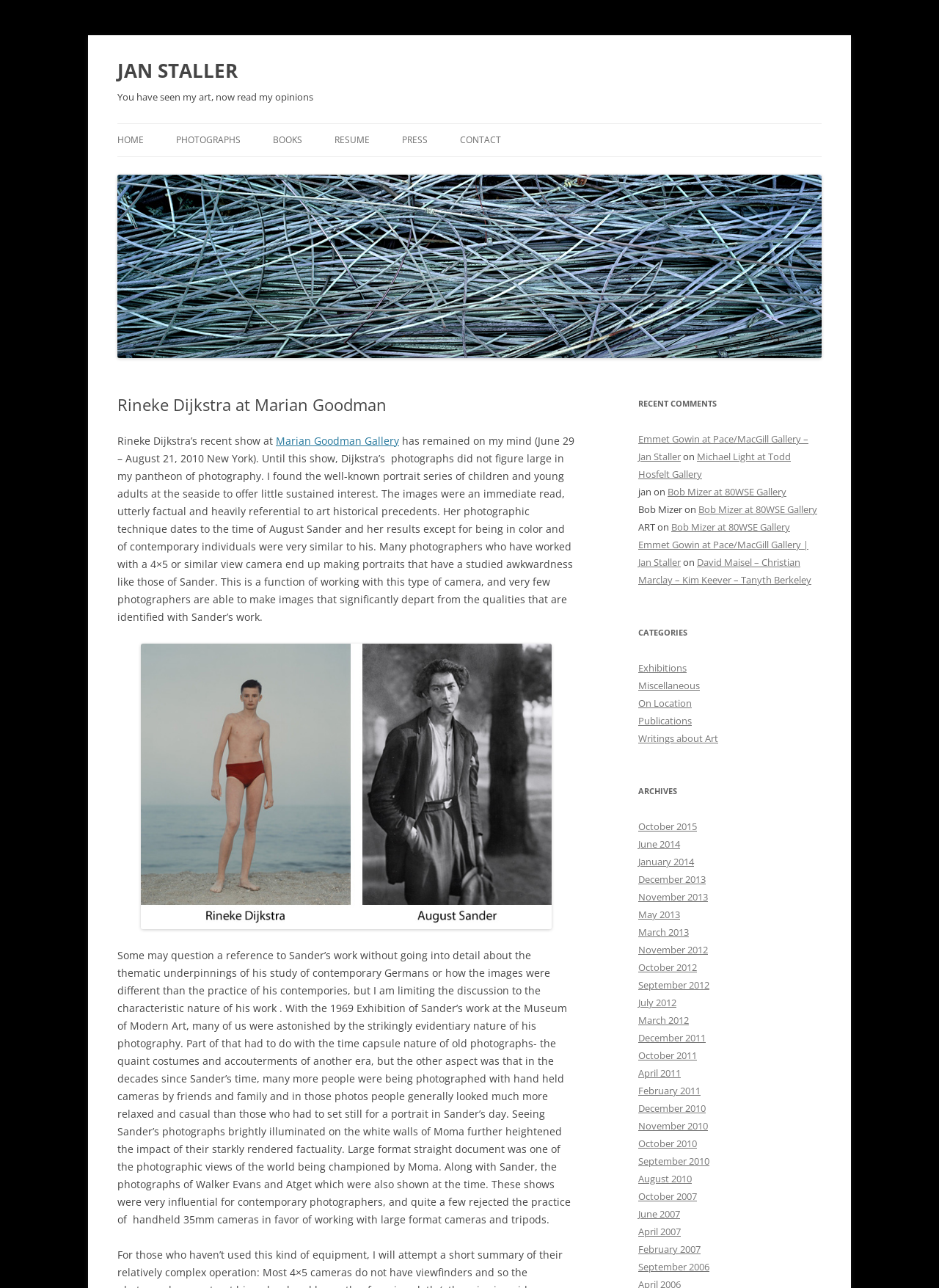Refer to the image and provide a thorough answer to this question:
How many months are listed in the 'ARCHIVES' section?

In the 'ARCHIVES' section, there are 24 months listed, ranging from October 2015 to September 2006.